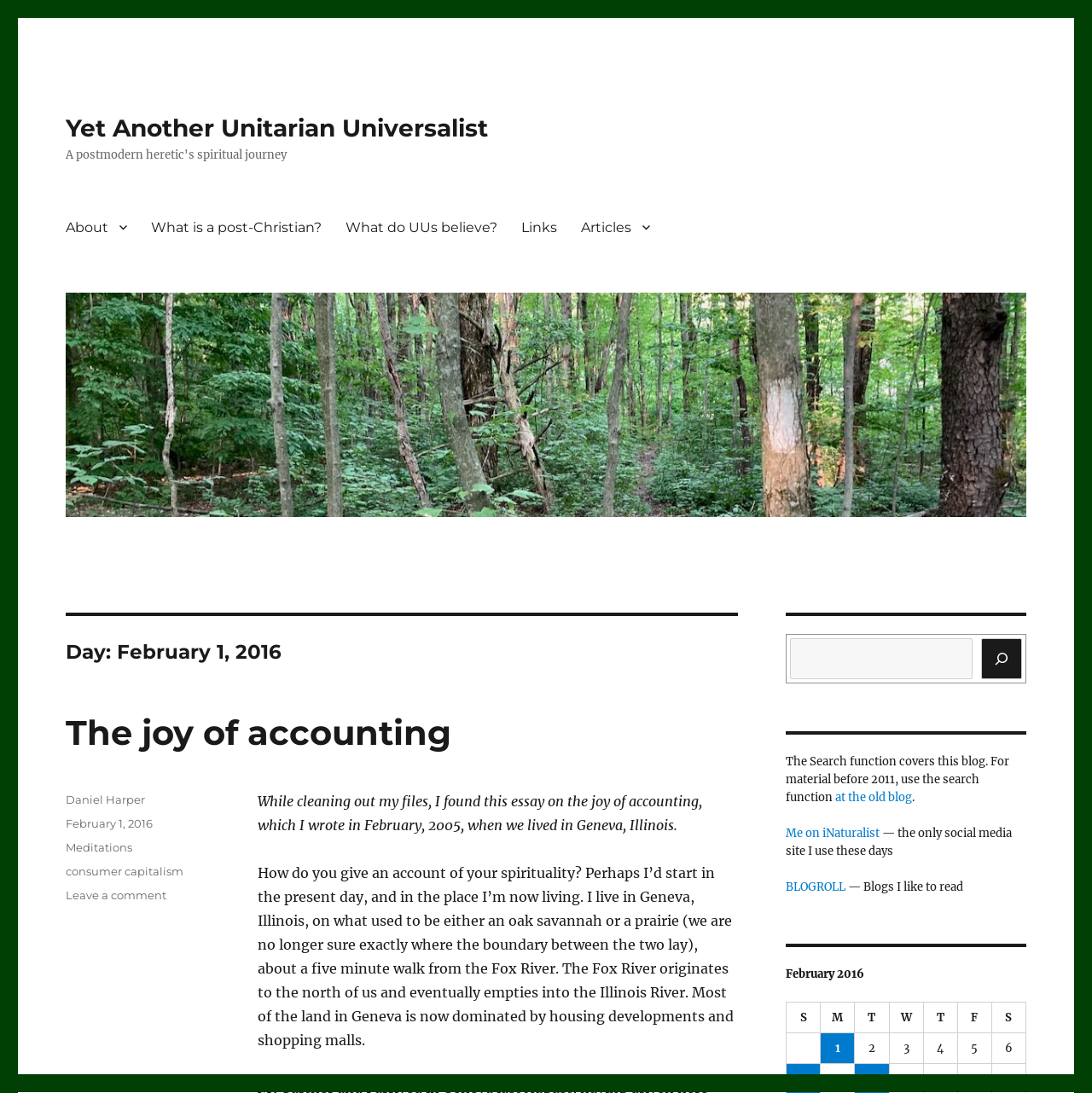Identify the bounding box coordinates for the UI element described as: "Me on iNaturalist". The coordinates should be provided as four floats between 0 and 1: [left, top, right, bottom].

[0.72, 0.755, 0.806, 0.769]